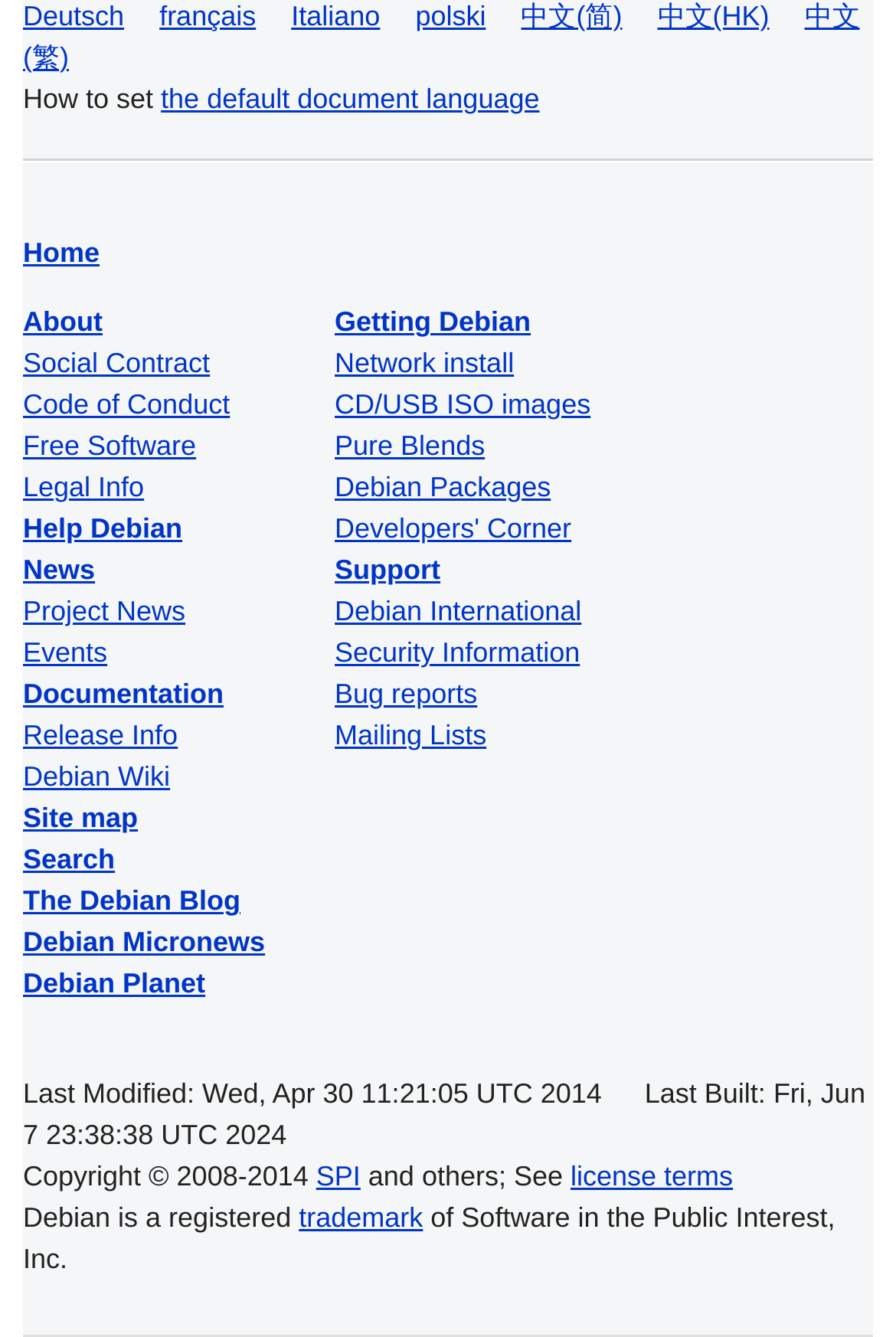Kindly determine the bounding box coordinates of the area that needs to be clicked to fulfill this instruction: "Go to the 'Documentation' page".

[0.026, 0.507, 0.25, 0.531]